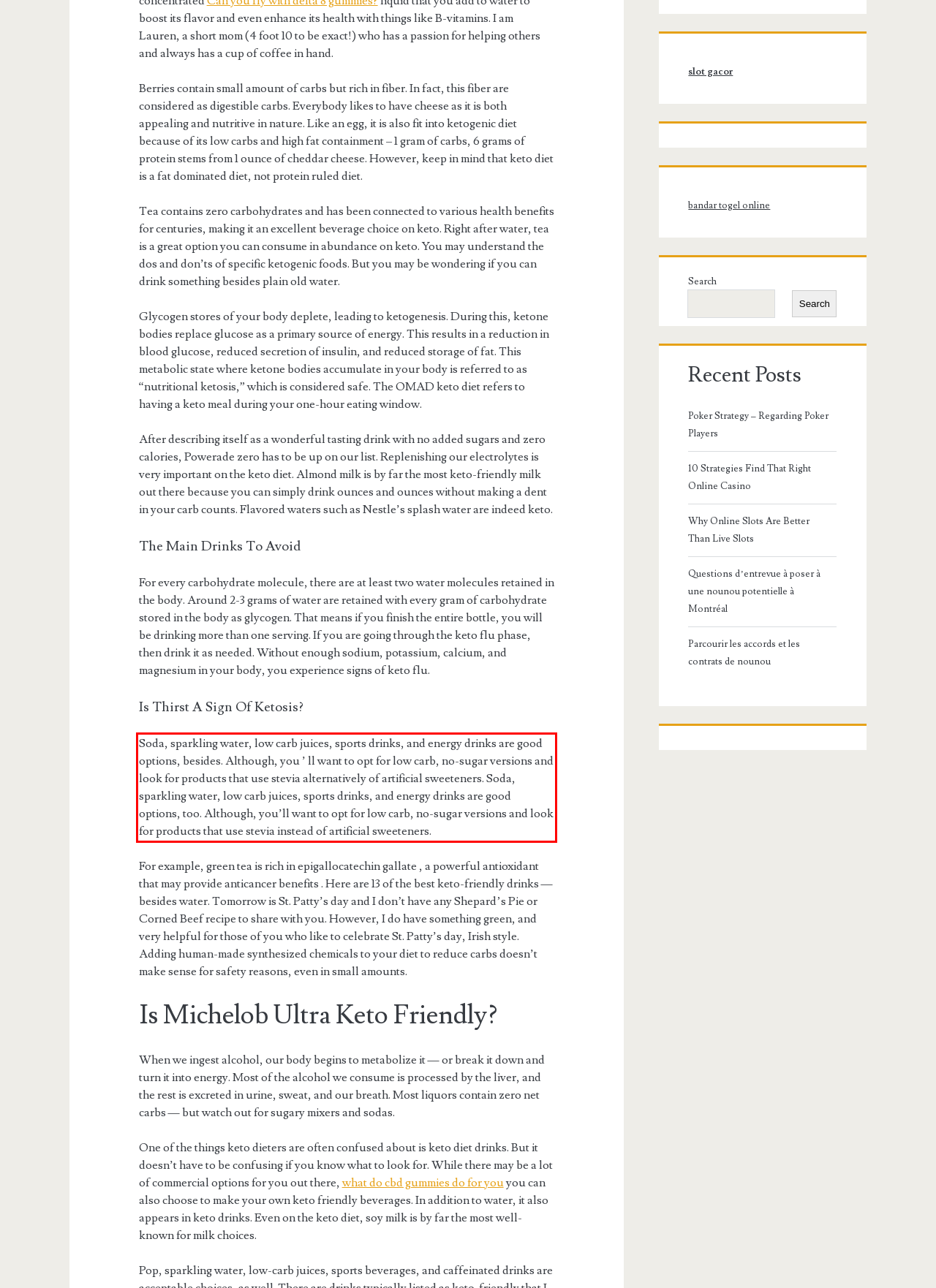Given the screenshot of a webpage, identify the red rectangle bounding box and recognize the text content inside it, generating the extracted text.

Soda, sparkling water, low carb juices, sports drinks, and energy drinks are good options, besides. Although, you ’ ll want to opt for low carb, no-sugar versions and look for products that use stevia alternatively of artificial sweeteners. Soda, sparkling water, low carb juices, sports drinks, and energy drinks are good options, too. Although, you’ll want to opt for low carb, no-sugar versions and look for products that use stevia instead of artificial sweeteners.